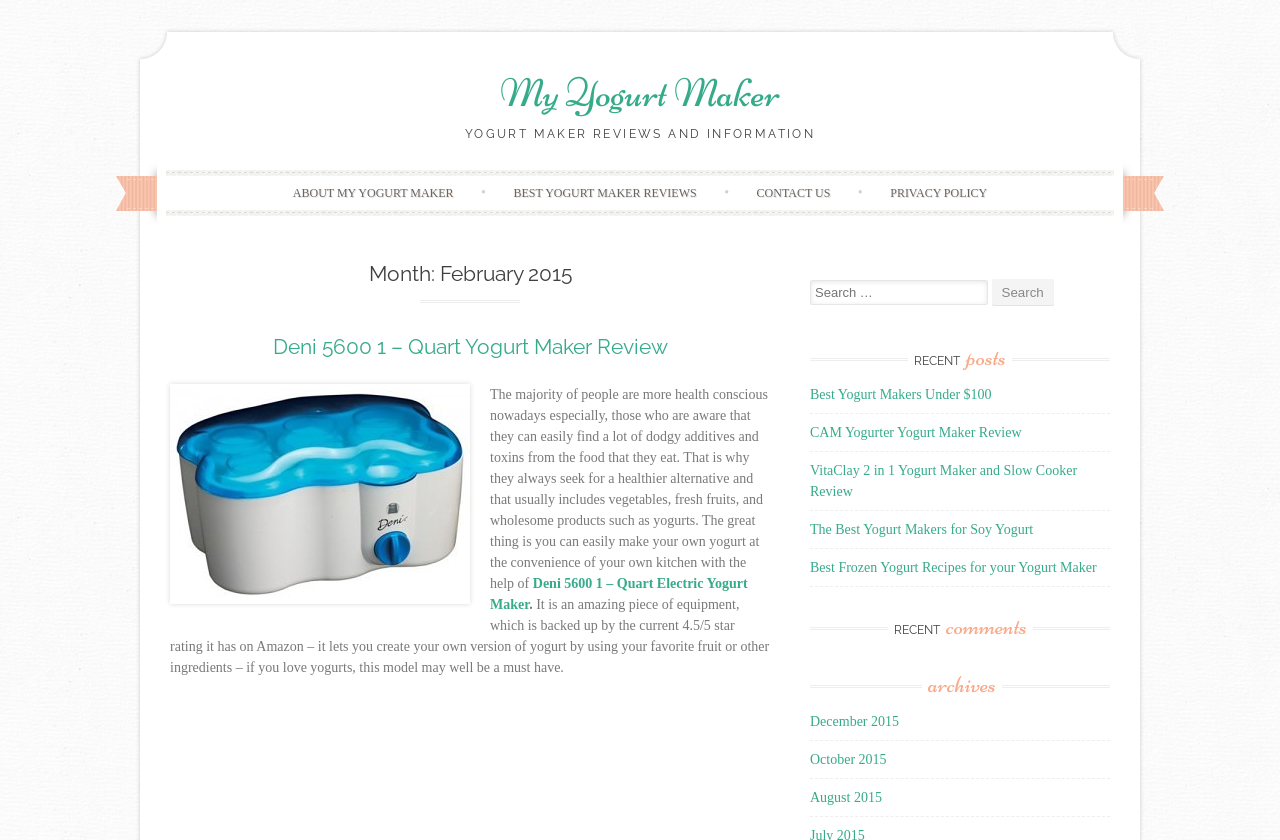Please identify the bounding box coordinates of the clickable element to fulfill the following instruction: "Click the submit button". The coordinates should be four float numbers between 0 and 1, i.e., [left, top, right, bottom].

None